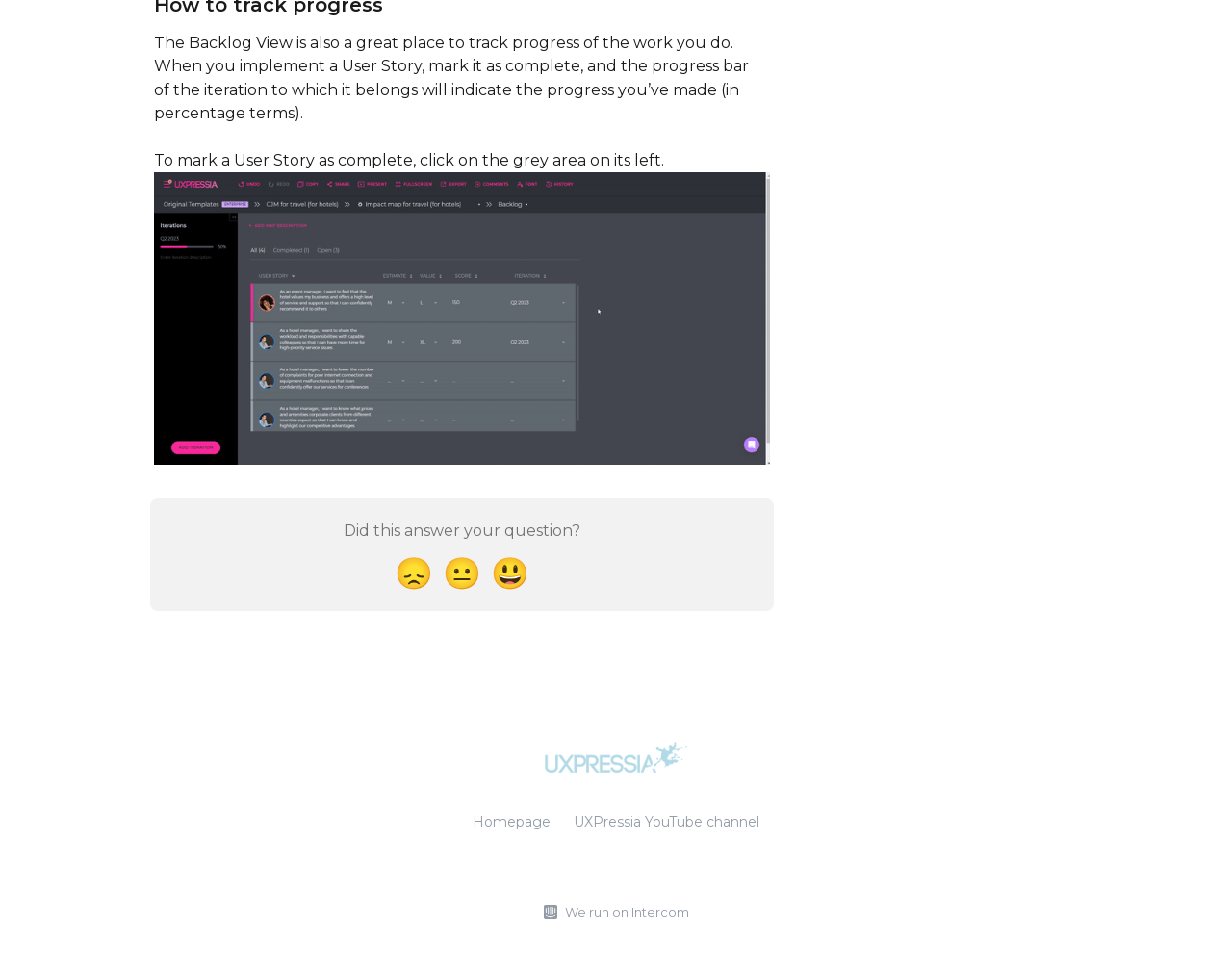What is the emotion of the first reaction button?
Based on the image, provide your answer in one word or phrase.

Disappointed